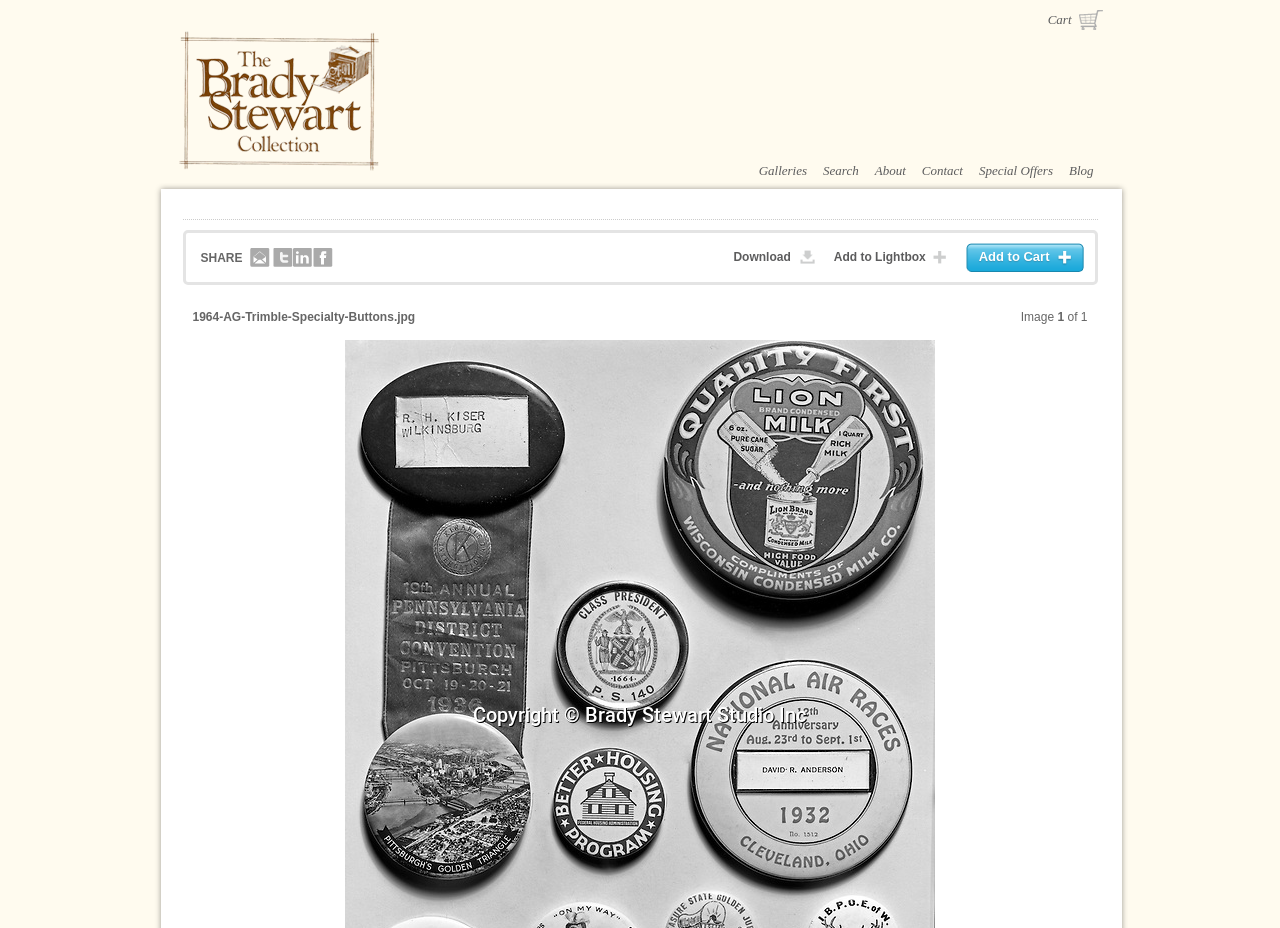Provide a brief response in the form of a single word or phrase:
What is the name of the collection?

The Brady Stewart Collection